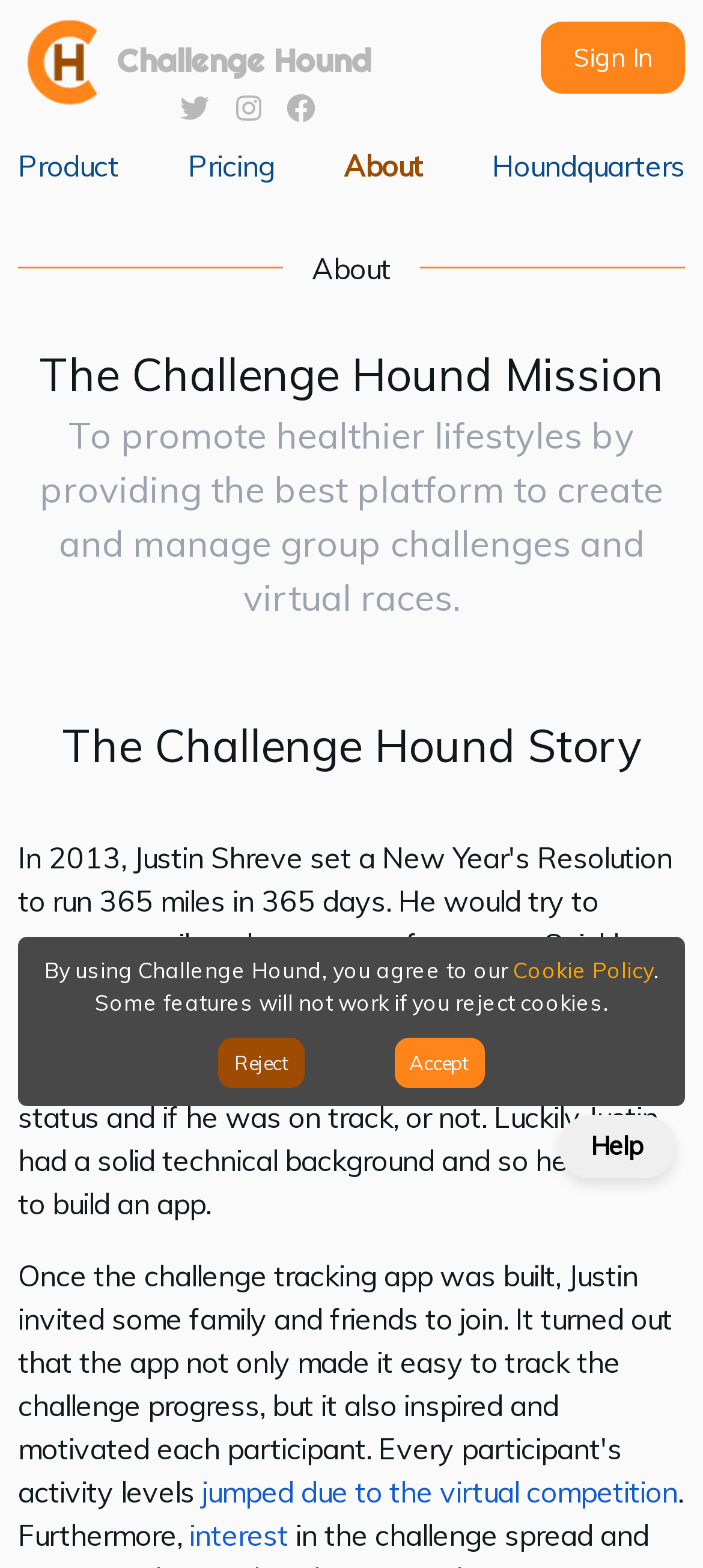Find the bounding box coordinates of the element you need to click on to perform this action: 'Sign in to the website'. The coordinates should be represented by four float values between 0 and 1, in the format [left, top, right, bottom].

None